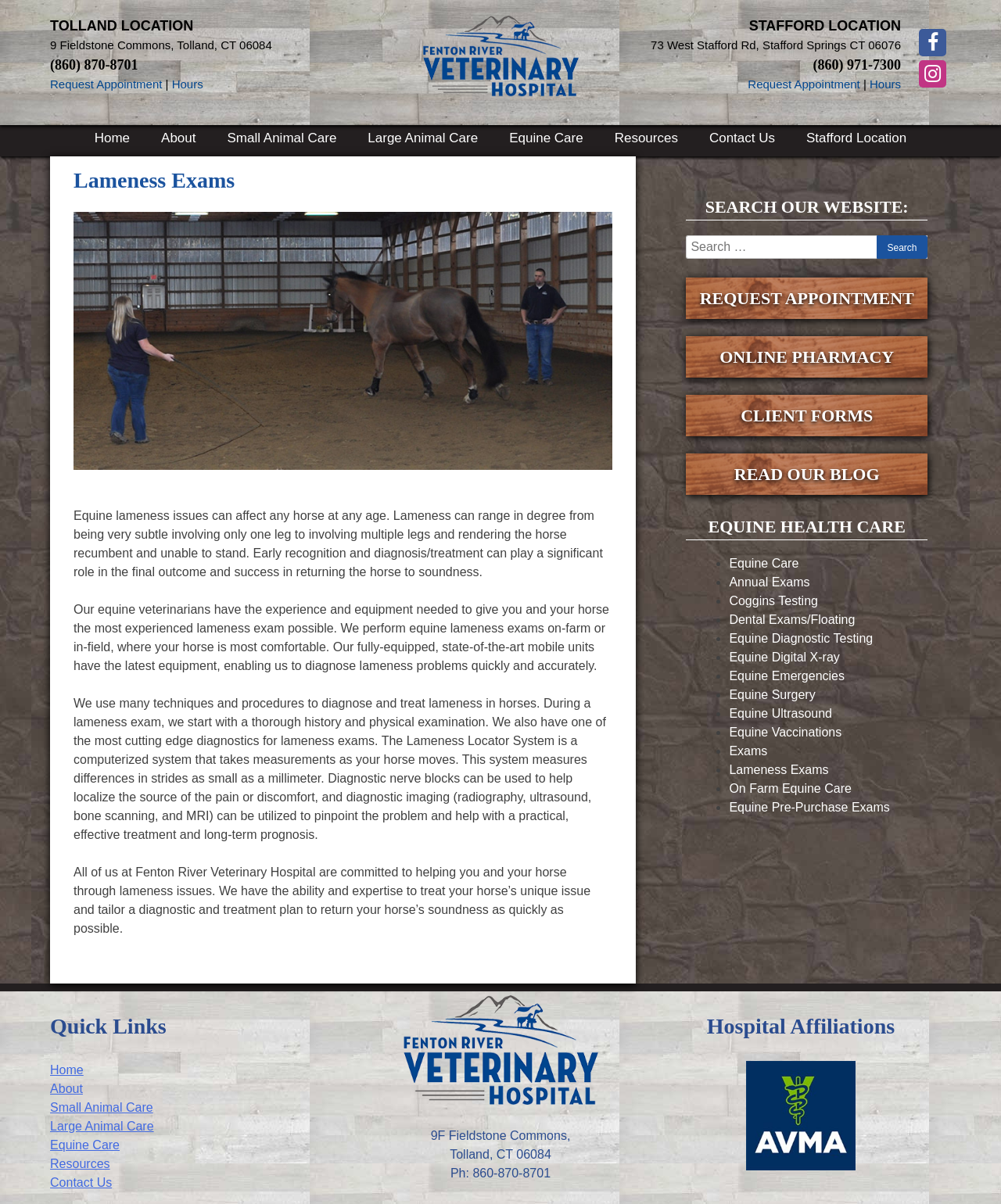Please specify the bounding box coordinates of the clickable section necessary to execute the following command: "View the online pharmacy".

[0.685, 0.279, 0.927, 0.313]